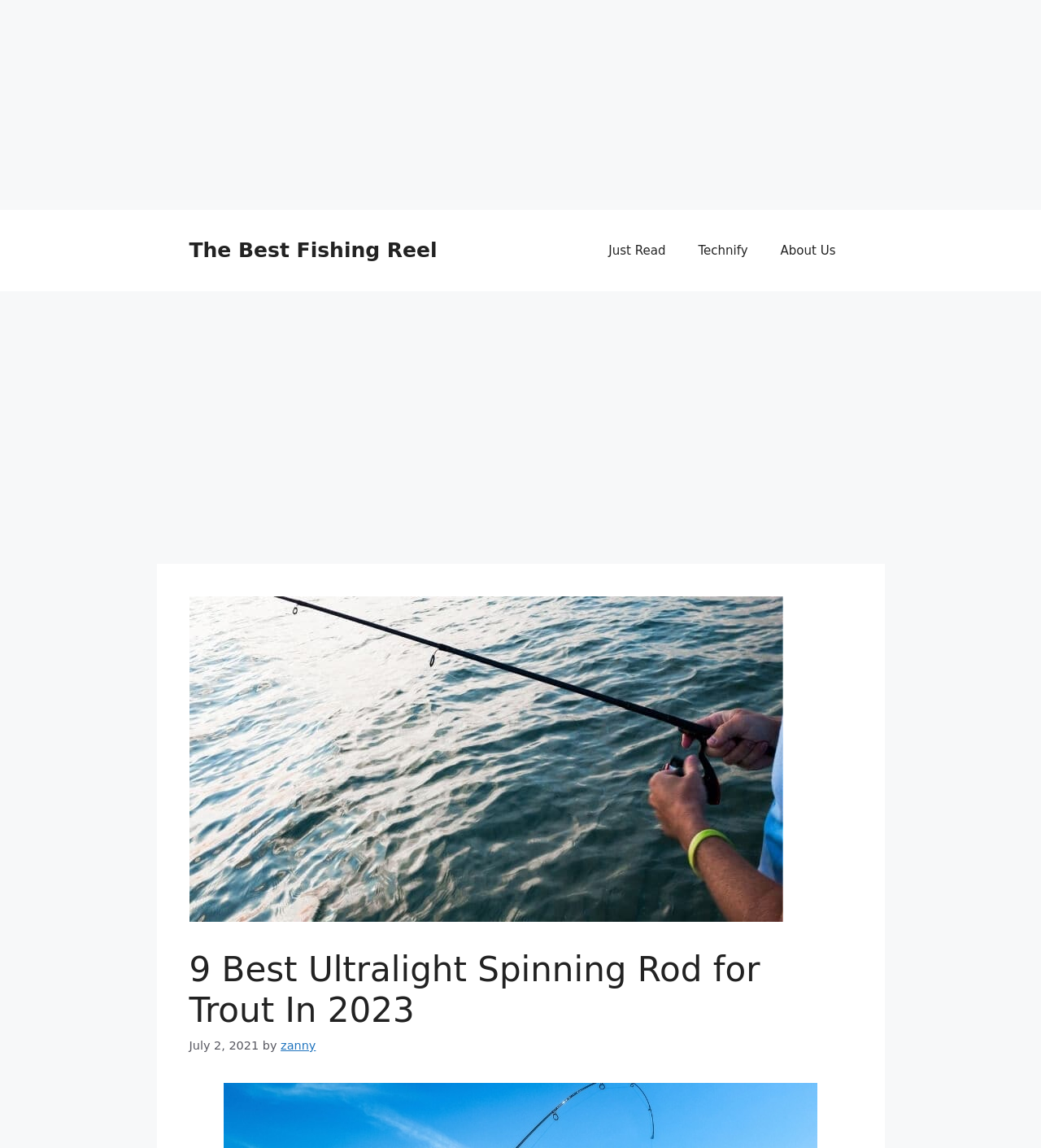Please provide a one-word or short phrase answer to the question:
How many links are present in the primary navigation?

3